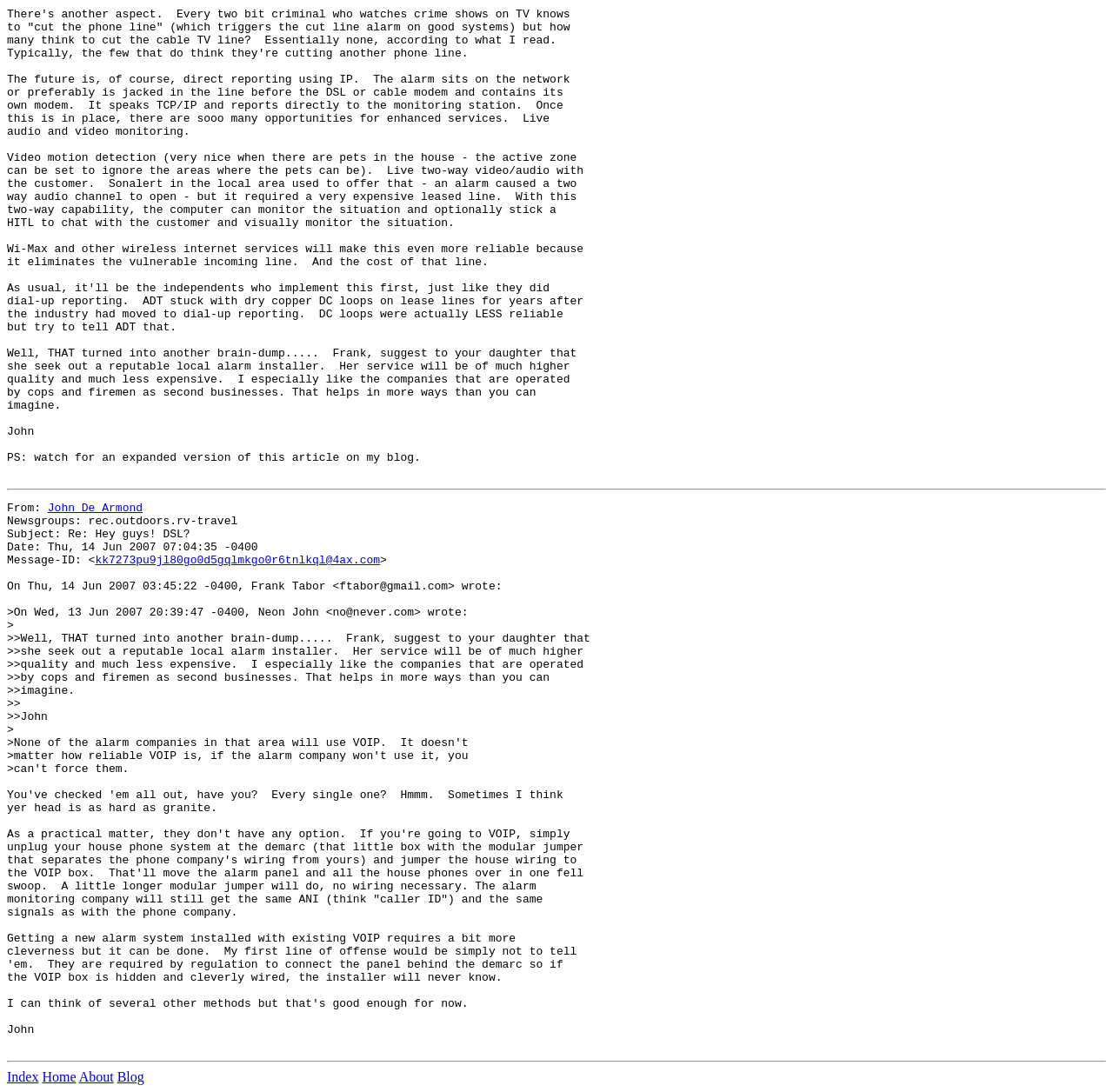What is the purpose of the separator elements on the webpage?
Please interpret the details in the image and answer the question thoroughly.

The separator elements, which are horizontal lines, are used to separate different sections of the webpage. They are located at the top and bottom of the webpage, and help to visually distinguish between different parts of the content.